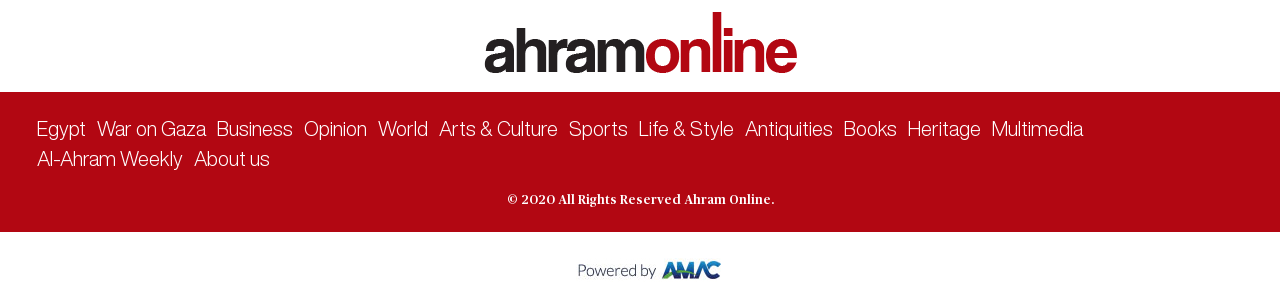Determine the bounding box coordinates of the clickable element necessary to fulfill the instruction: "Click the image at the top". Provide the coordinates as four float numbers within the 0 to 1 range, i.e., [left, top, right, bottom].

[0.378, 0.042, 0.622, 0.246]